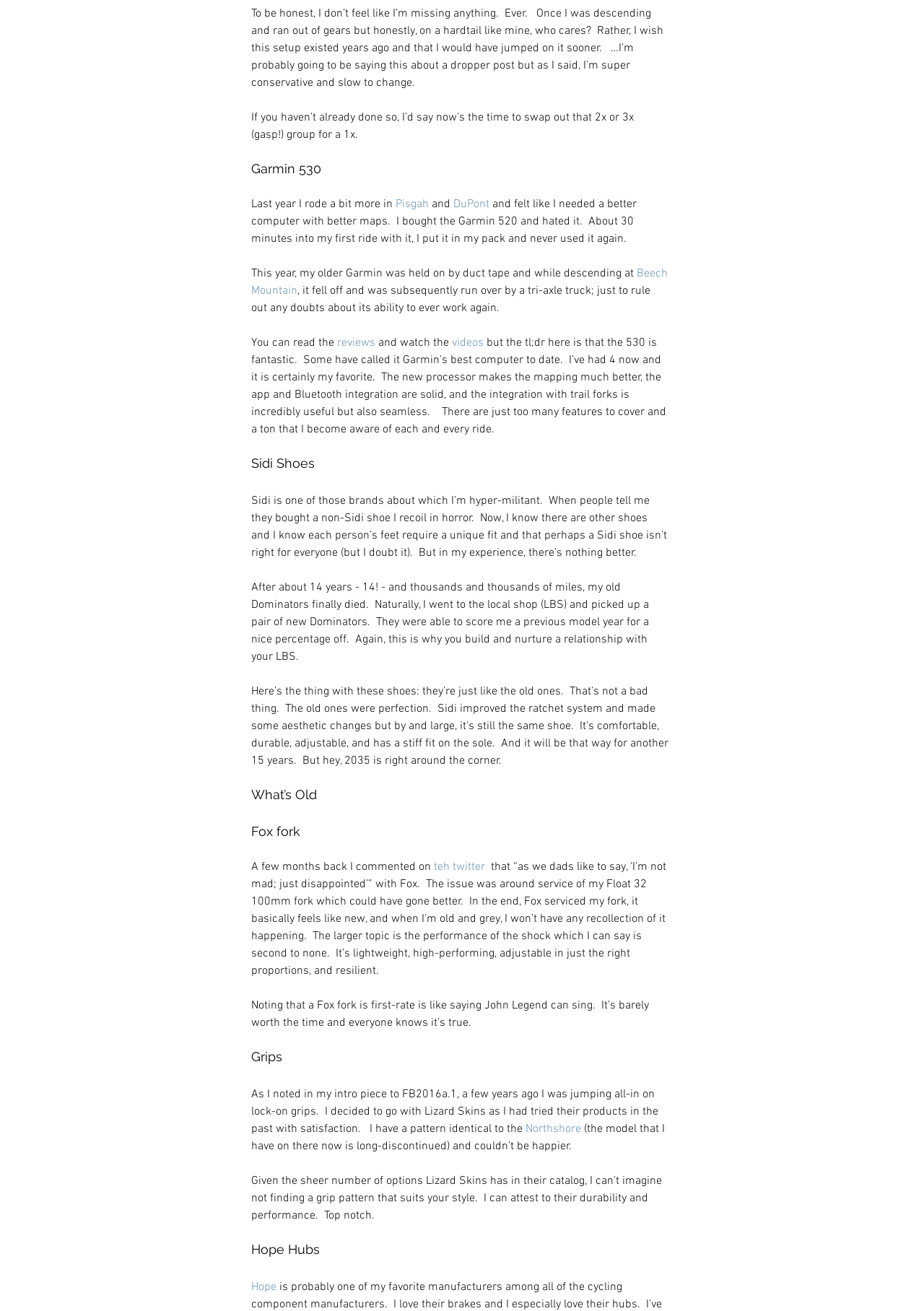Answer succinctly with a single word or phrase:
What type of grips does the author use?

Lizard Skins